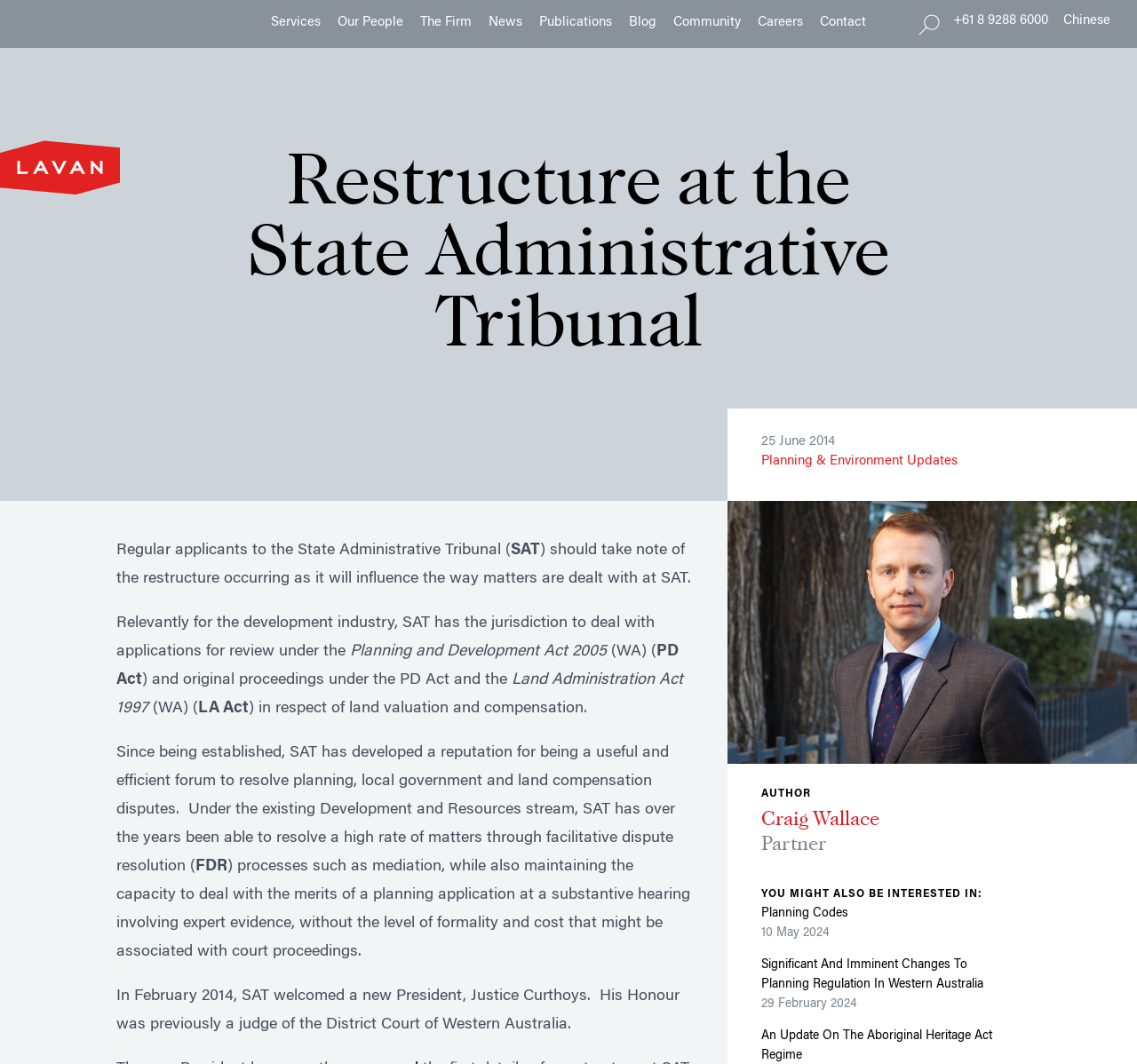Use the information in the screenshot to answer the question comprehensively: What is FDR in the context of SAT?

The webpage mentions that SAT has been able to resolve a high rate of matters through facilitative dispute resolution (FDR) processes such as mediation, while also maintaining the capacity to deal with the merits of a planning application at a substantive hearing involving expert evidence.